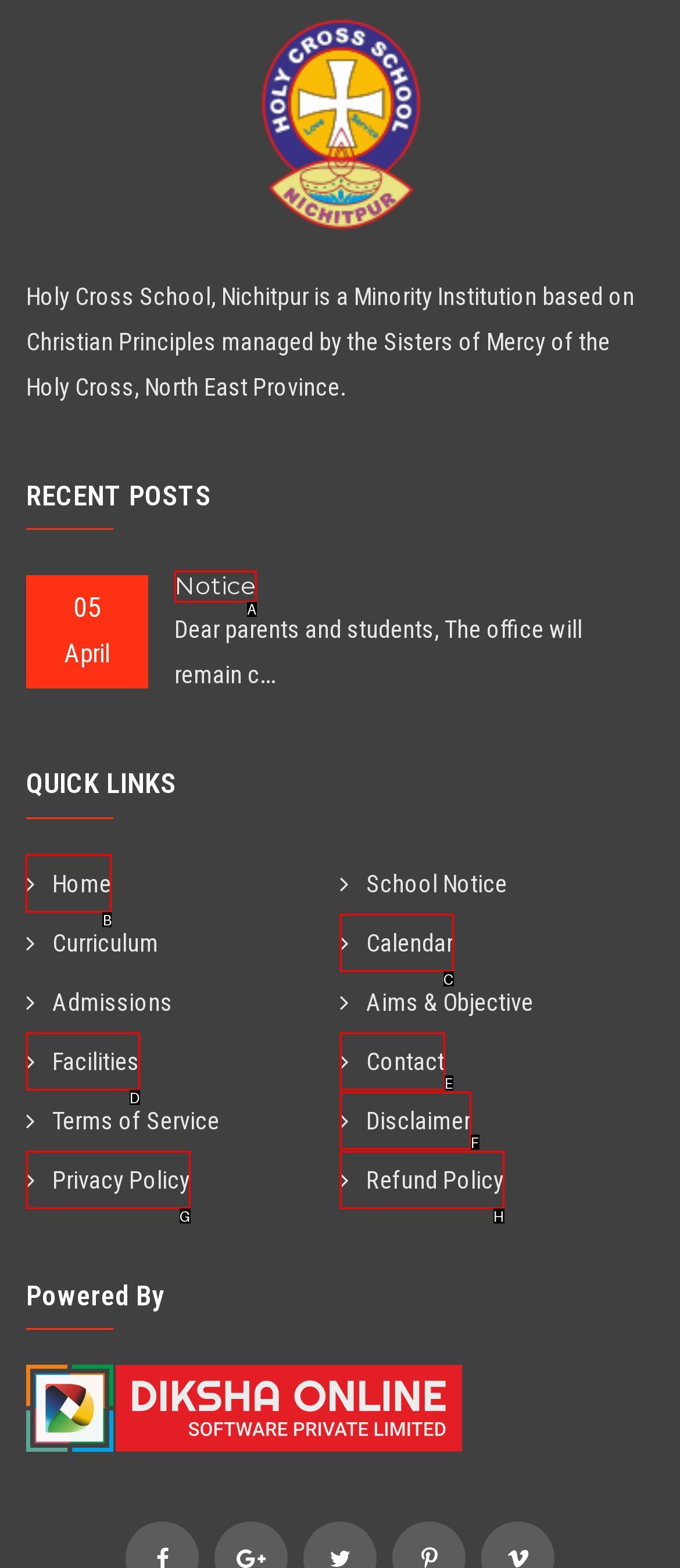Specify which UI element should be clicked to accomplish the task: View the '3D mammography' tag. Answer with the letter of the correct choice.

None